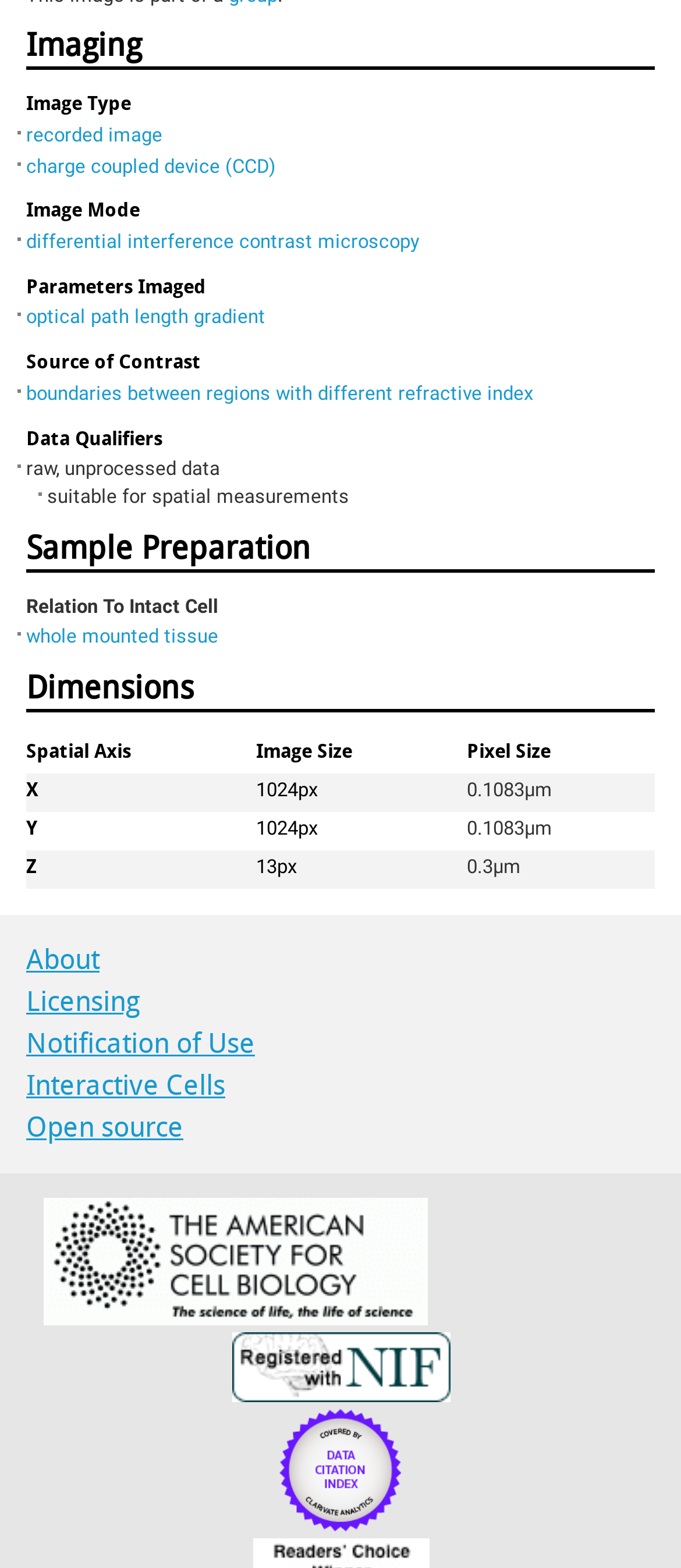Identify the bounding box coordinates of the region that needs to be clicked to carry out this instruction: "View Cable Guard & Rubber Protection catalog". Provide these coordinates as four float numbers ranging from 0 to 1, i.e., [left, top, right, bottom].

None